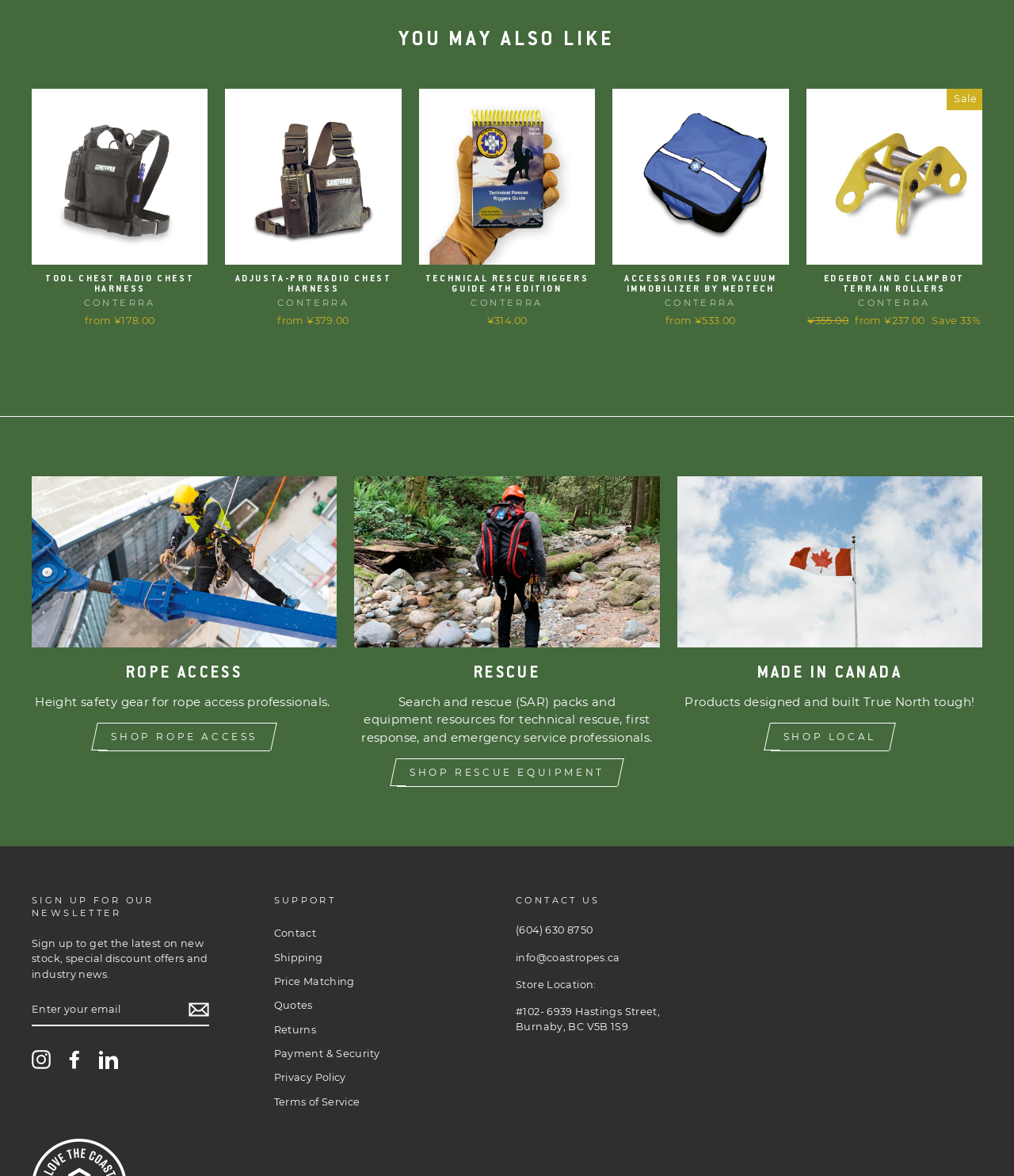What is the category of products under 'ROPE ACCESS'?
Please provide a detailed answer to the question.

I inferred this answer by looking at the heading 'ROPE ACCESS' and the static text 'Height safety gear for rope access professionals.' that follows it, which suggests that the products under this category are related to height safety gear.